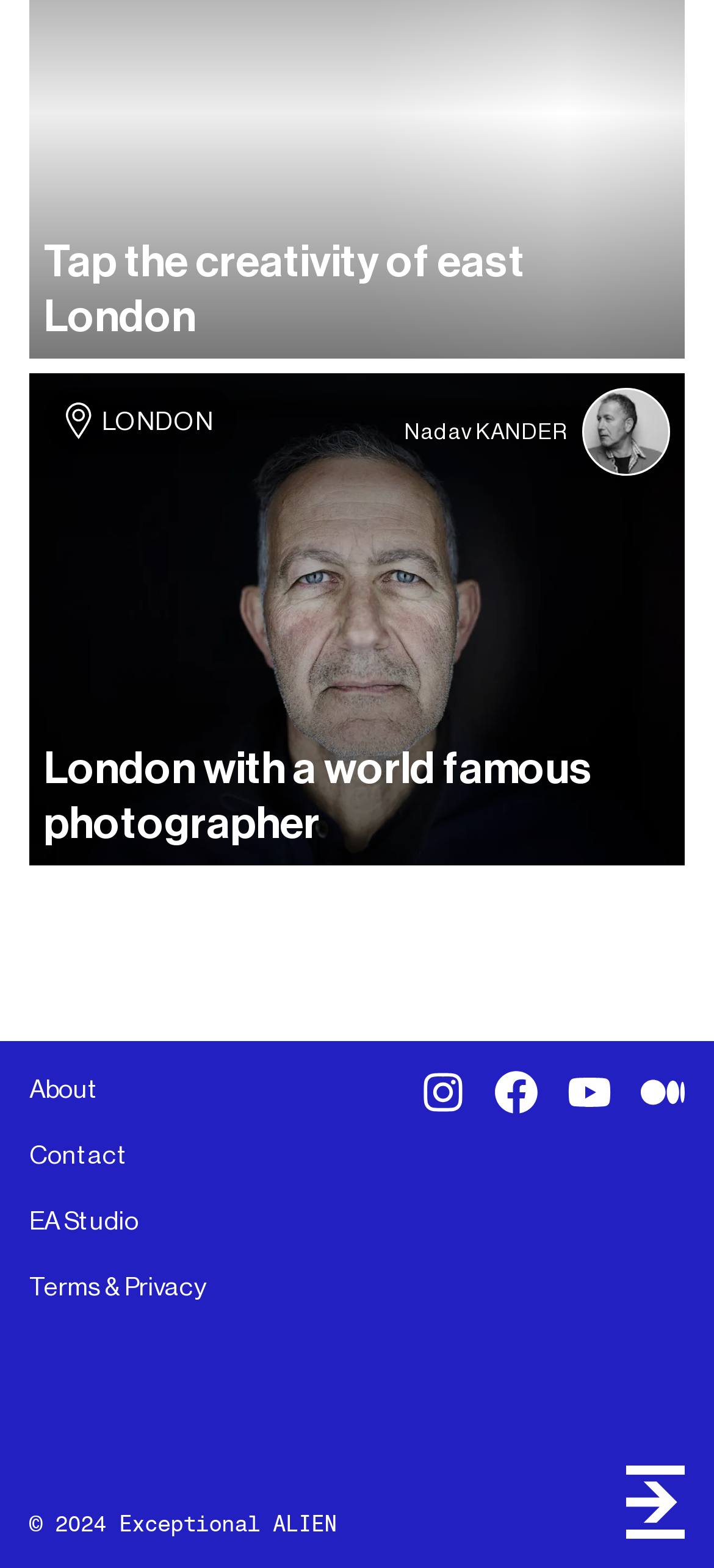Please determine the bounding box coordinates for the element that should be clicked to follow these instructions: "Open Instagram".

[0.569, 0.672, 0.672, 0.718]